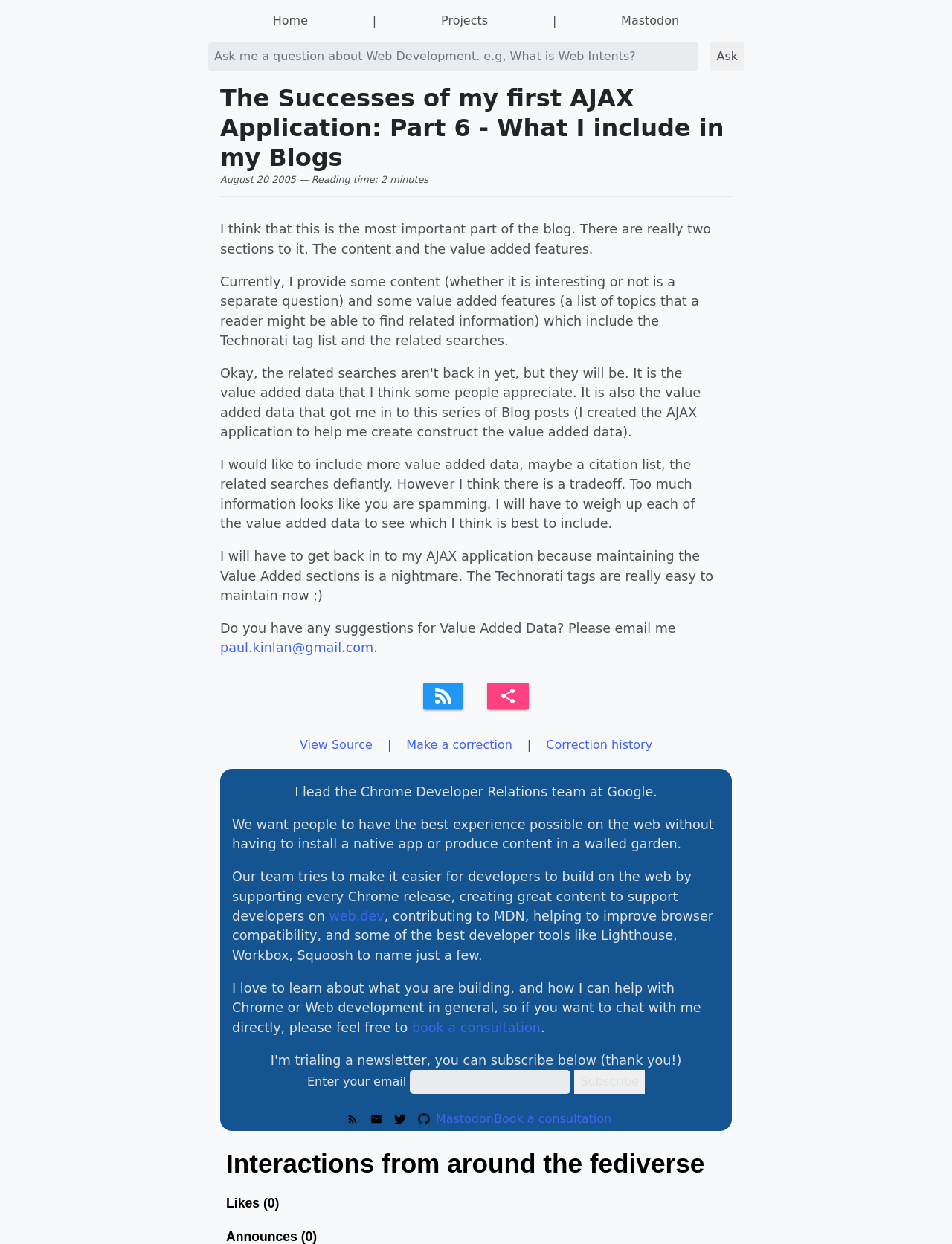What is the purpose of the search box? Using the information from the screenshot, answer with a single word or phrase.

Ask web development questions